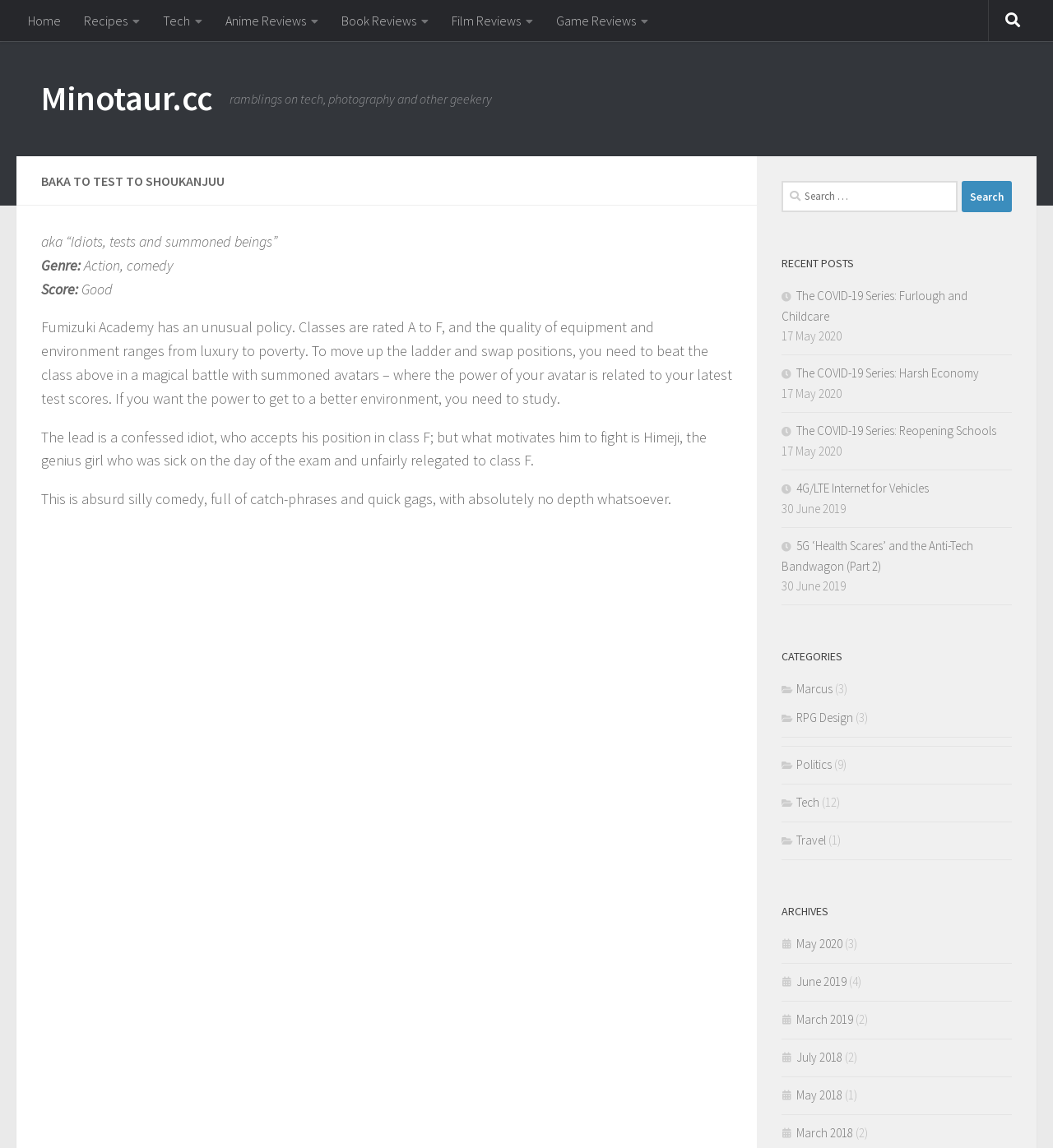Determine and generate the text content of the webpage's headline.

BAKA TO TEST TO SHOUKANJUU